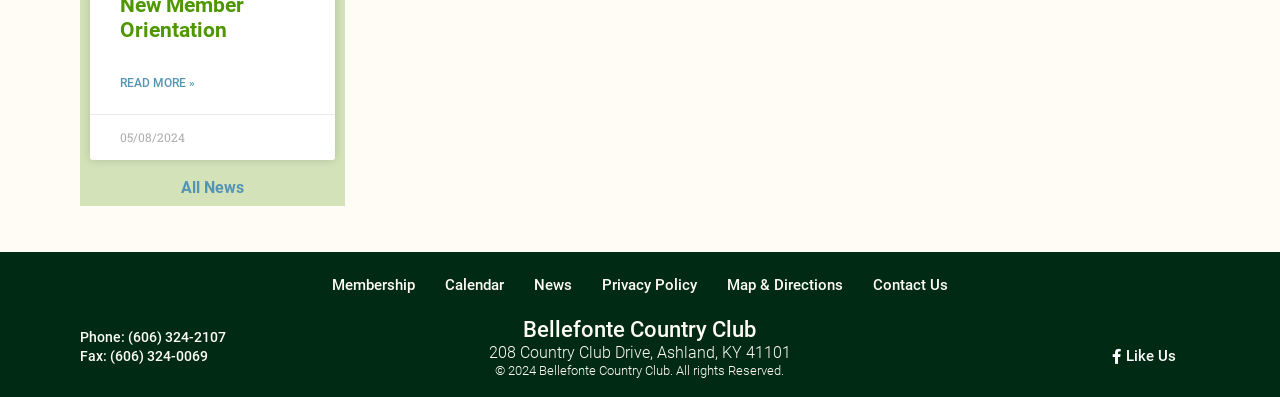Please answer the following question using a single word or phrase: 
What is the copyright year of Bellefonte Country Club?

2024